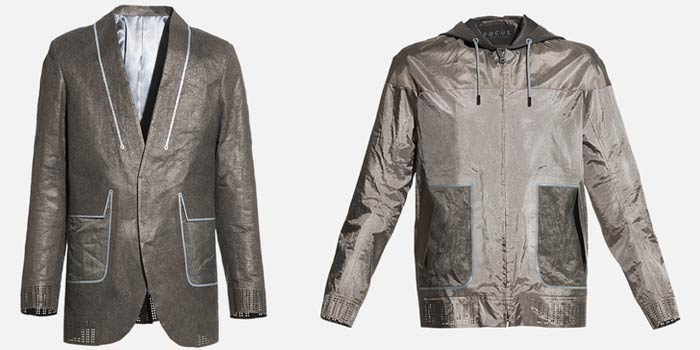Answer the question with a single word or phrase: 
What is the texture of the fabric of the modern jacket?

Crinkled